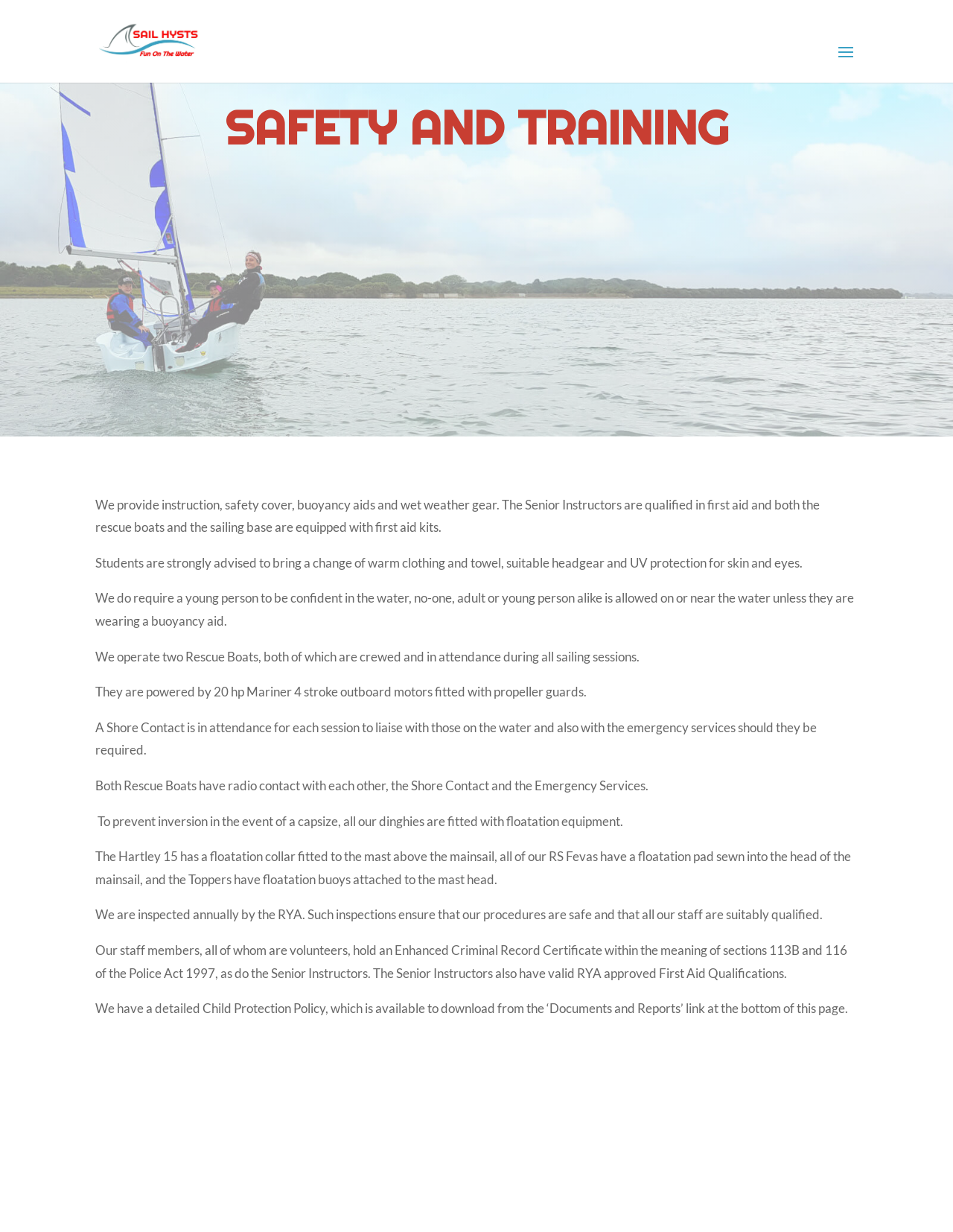What is the purpose of the floatation equipment?
Using the visual information, answer the question in a single word or phrase.

To prevent inversion